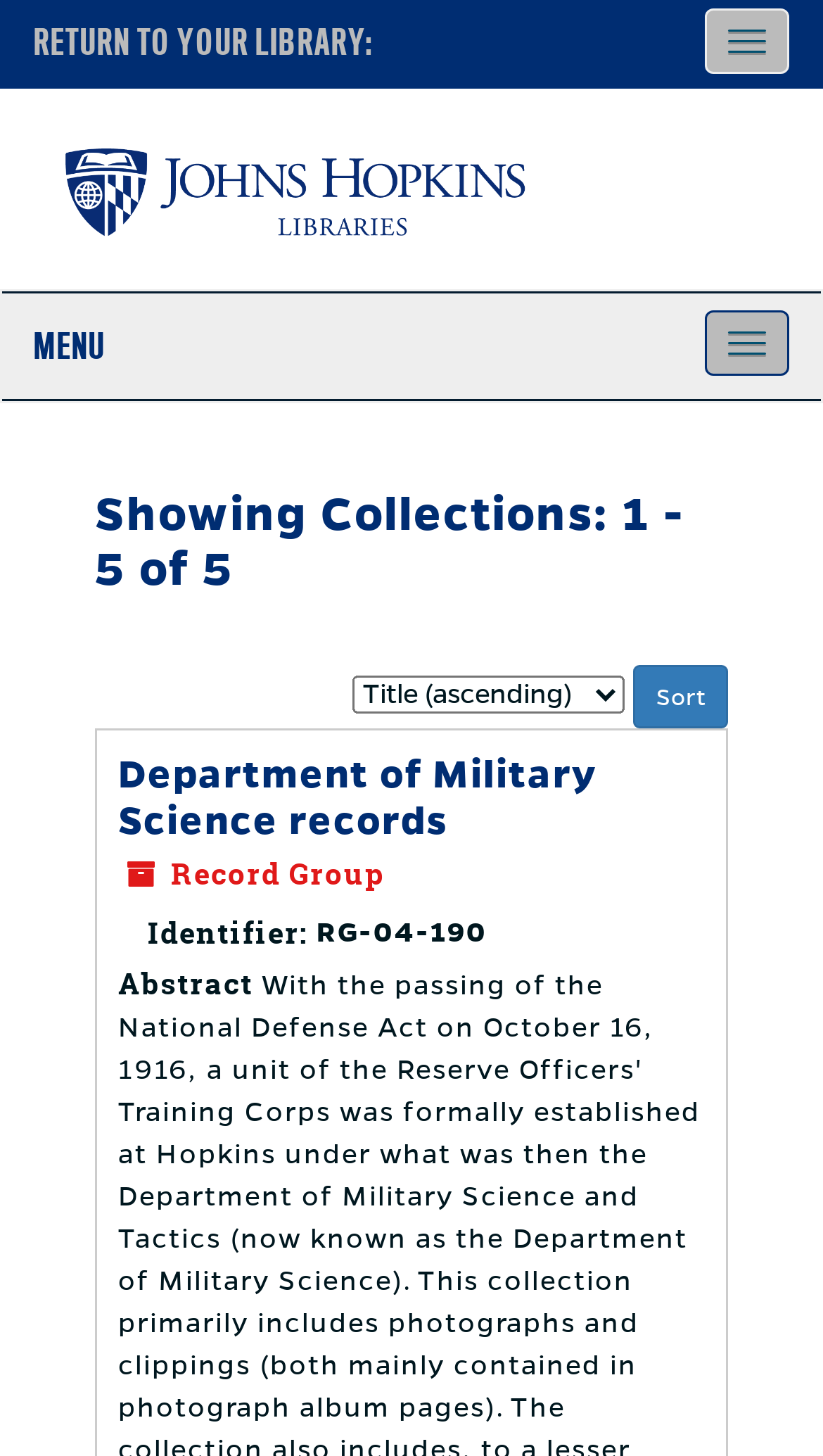Given the element description, predict the bounding box coordinates in the format (top-left x, top-left y, bottom-right x, bottom-right y). Make sure all values are between 0 and 1. Here is the element description: parent_node: Sort by: name="commit" value="Sort"

[0.769, 0.456, 0.885, 0.5]